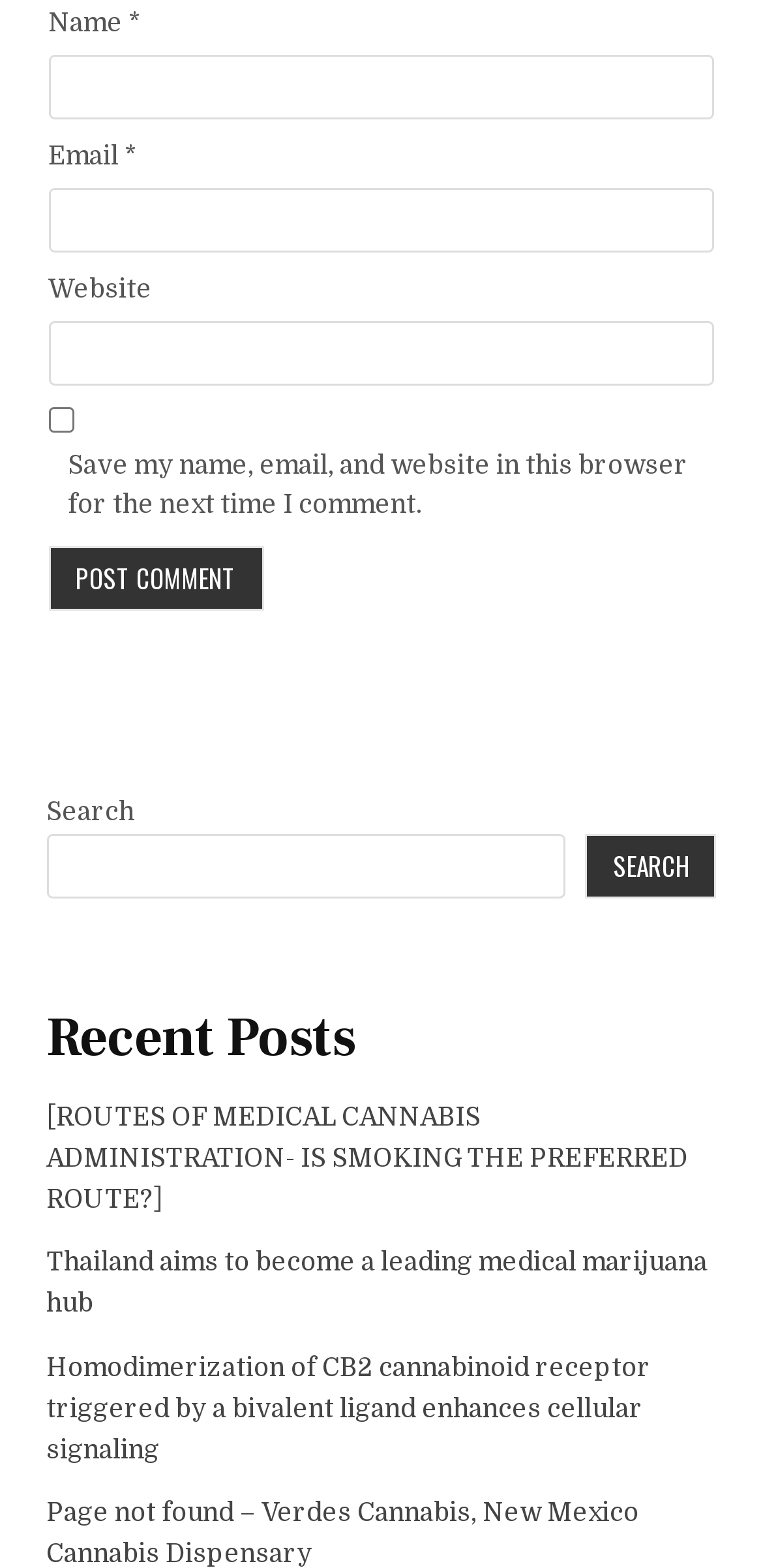Find and provide the bounding box coordinates for the UI element described here: "parent_node: Email * aria-describedby="email-notes" name="email"". The coordinates should be given as four float numbers between 0 and 1: [left, top, right, bottom].

[0.063, 0.12, 0.937, 0.161]